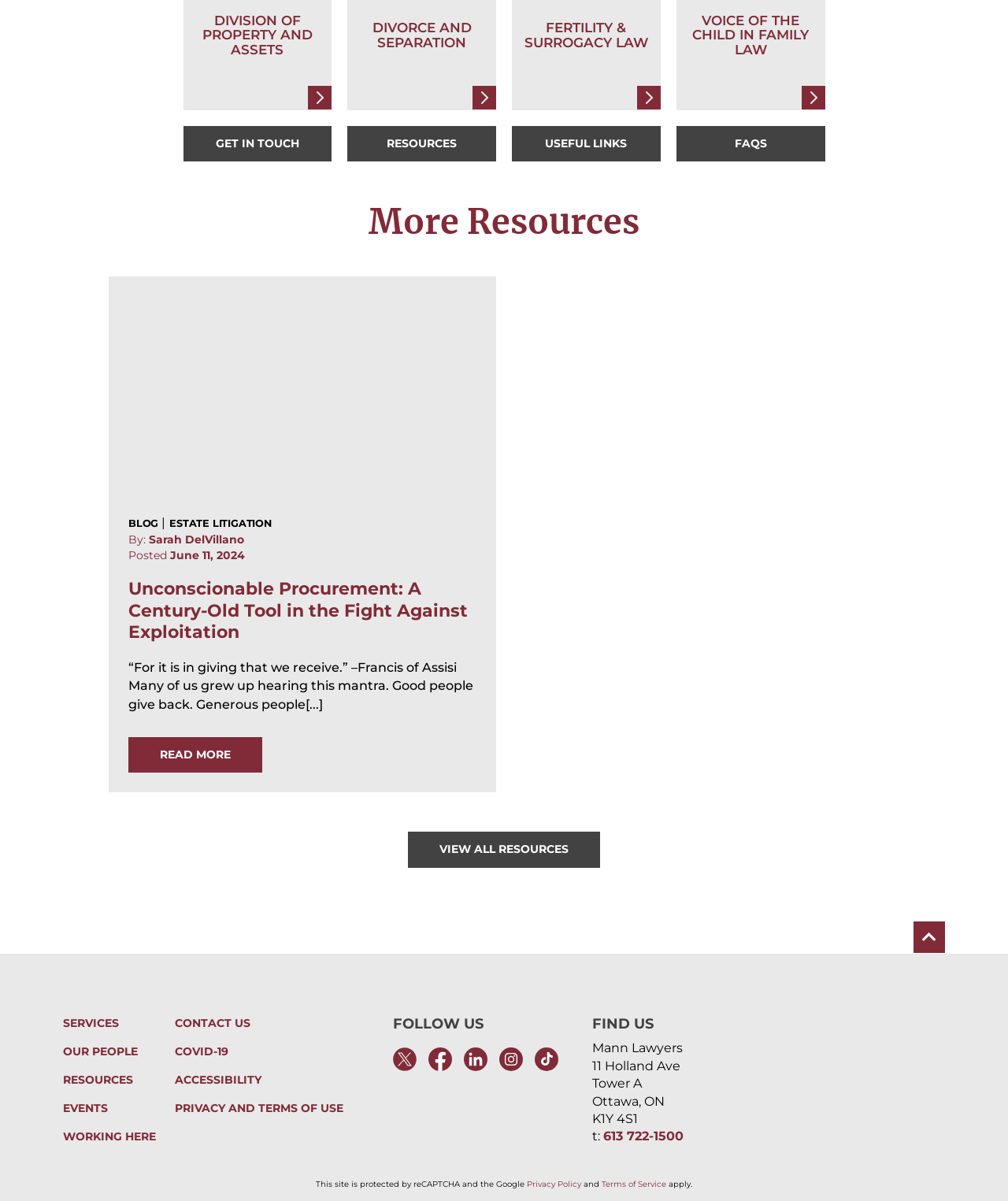Please find the bounding box for the UI element described by: "Accessibility".

[0.173, 0.894, 0.284, 0.905]